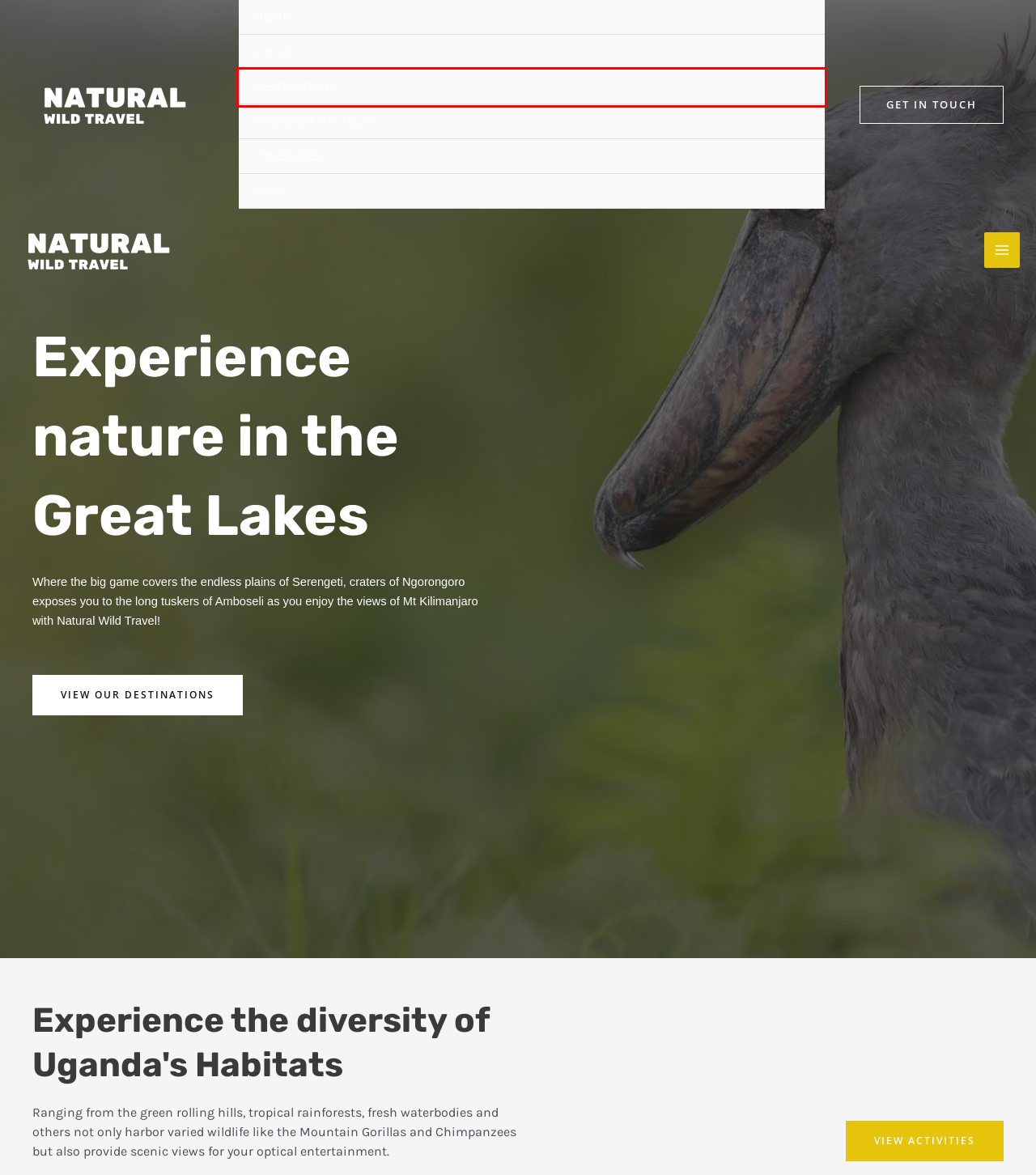A screenshot of a webpage is given, marked with a red bounding box around a UI element. Please select the most appropriate webpage description that fits the new page after clicking the highlighted element. Here are the candidates:
A. Destinations | Natural Wild Travel
B. About | Natural Wild Travel
C. Blog | Natural Wild Travel
D. Photography Tours | Natural Wild Travel
E. Itineraries | Natural Wild Travel
F. Kenya | Natural Wild Travel
G. Uganda | Natural Wild Travel
H. Contact | Natural Wild Travel

A